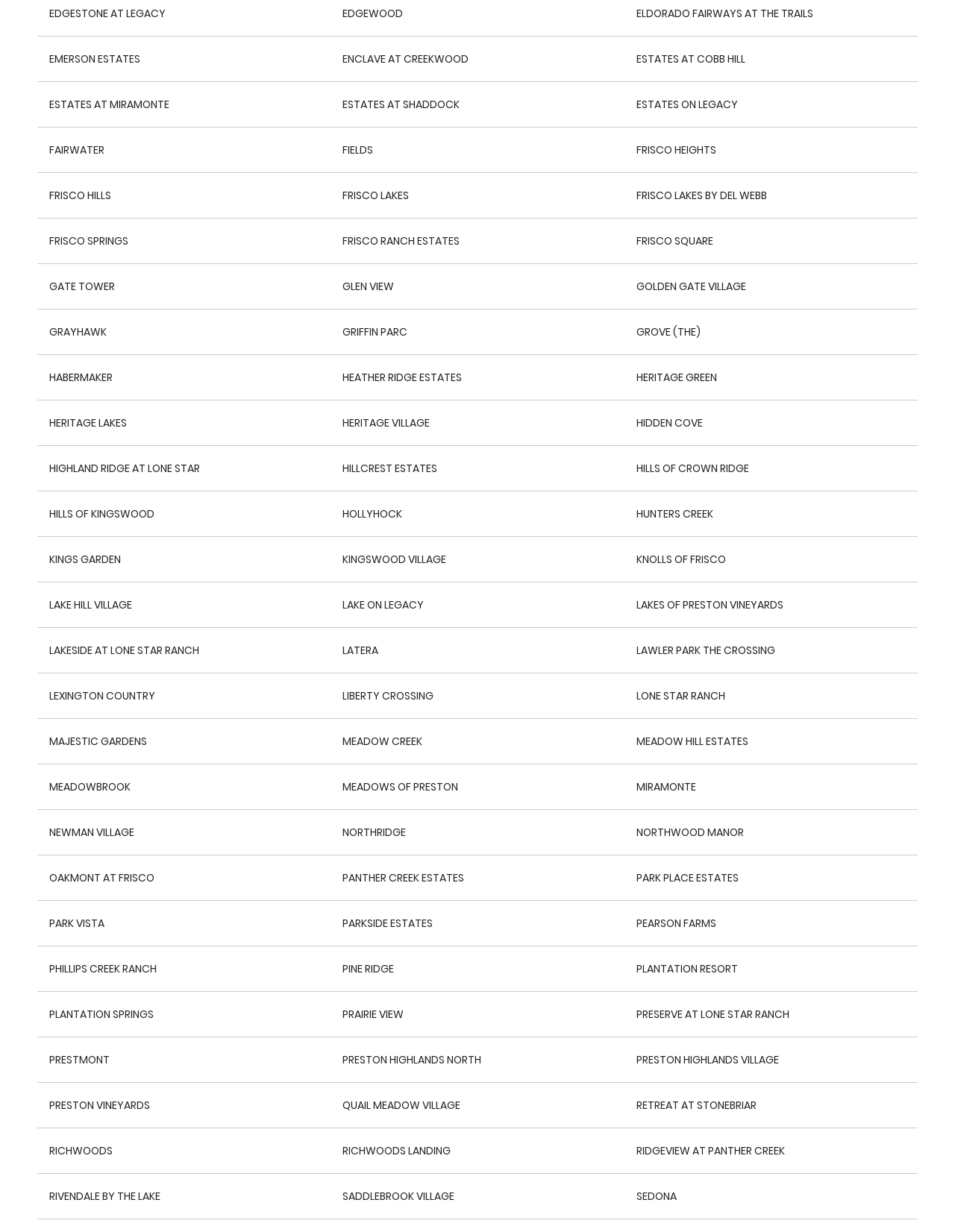Please find and report the bounding box coordinates of the element to click in order to perform the following action: "go to FRISCO HEIGHTS". The coordinates should be expressed as four float numbers between 0 and 1, in the format [left, top, right, bottom].

[0.666, 0.116, 0.75, 0.128]